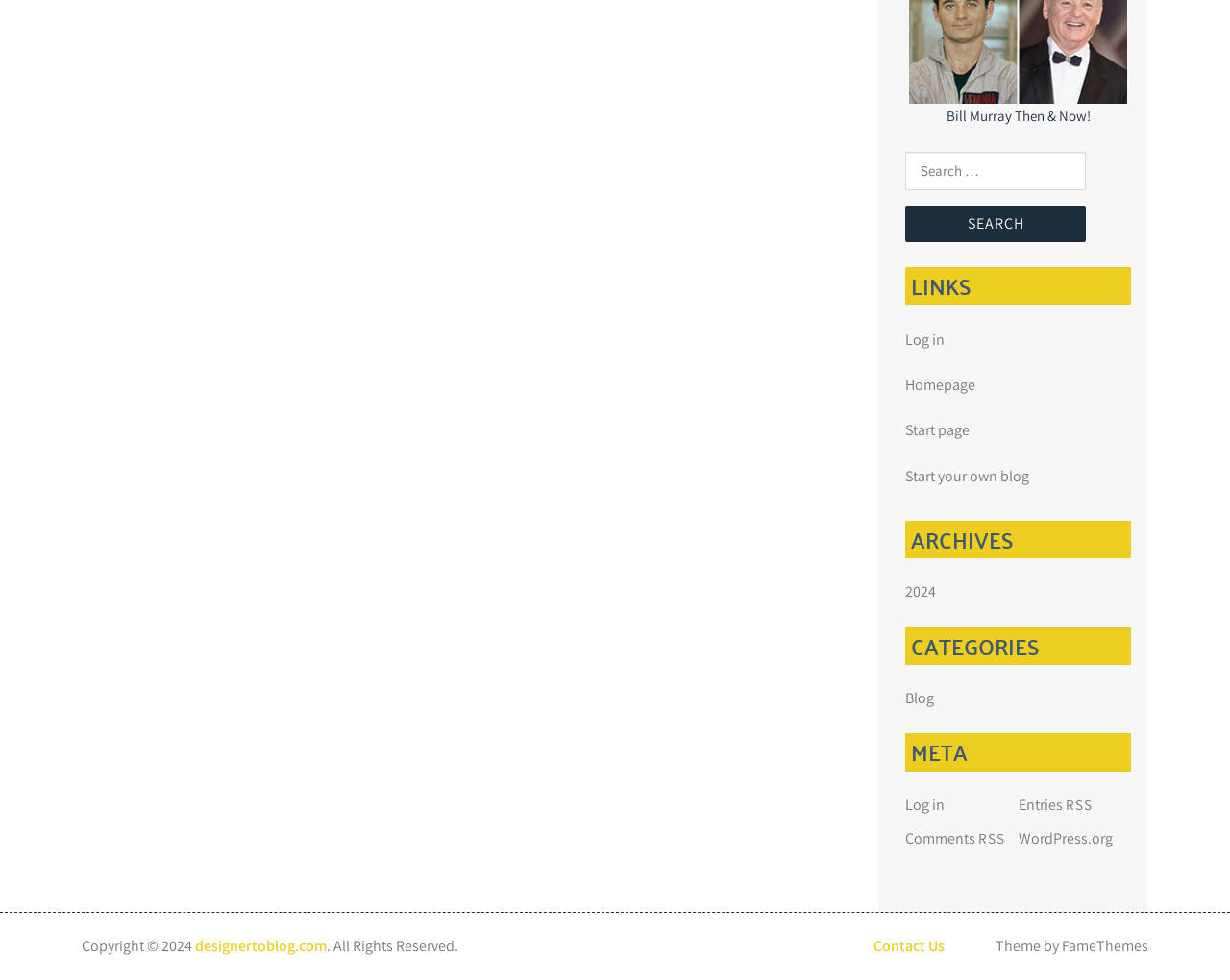Please specify the coordinates of the bounding box for the element that should be clicked to carry out this instruction: "Visit the homepage". The coordinates must be four float numbers between 0 and 1, formatted as [left, top, right, bottom].

[0.736, 0.383, 0.793, 0.403]